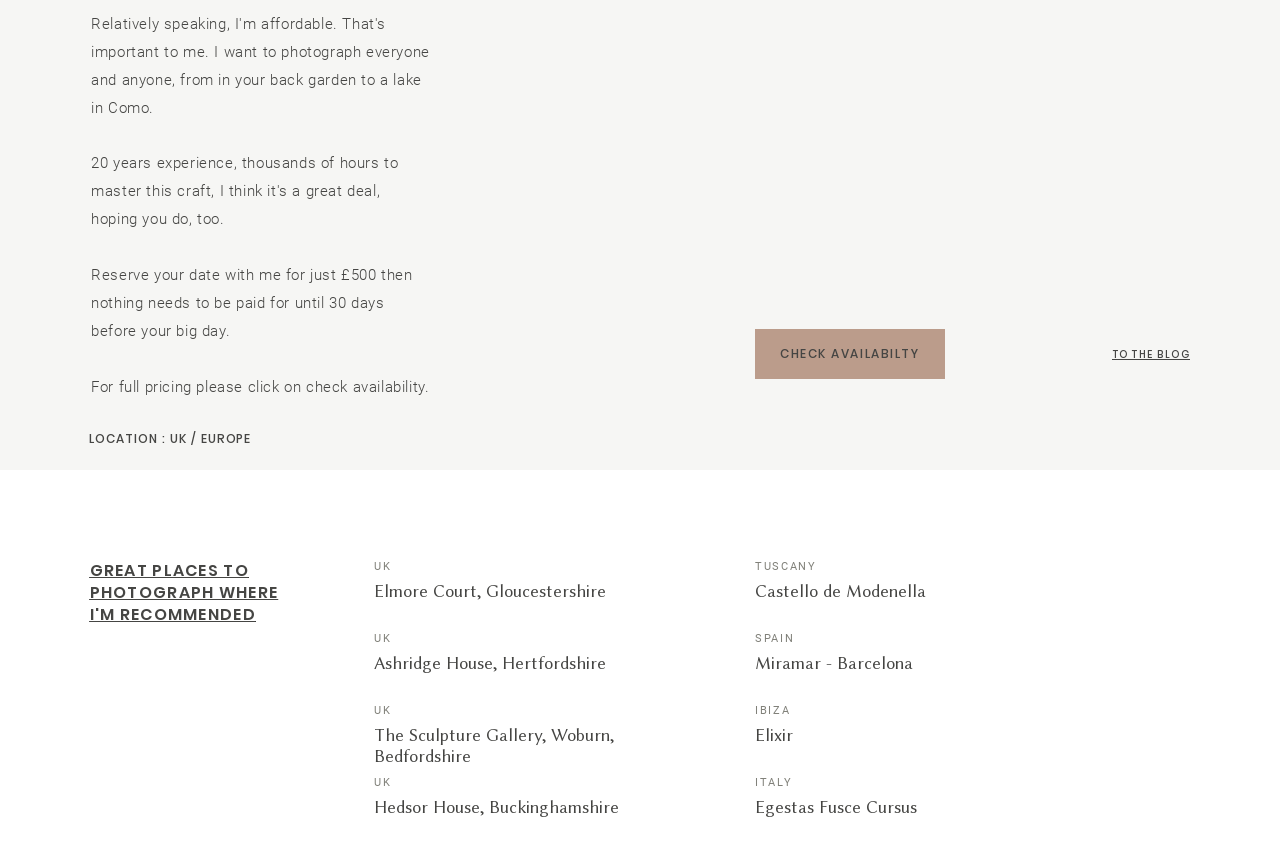Locate the bounding box coordinates of the area where you should click to accomplish the instruction: "View Castello de Modenella".

[0.59, 0.673, 0.723, 0.696]